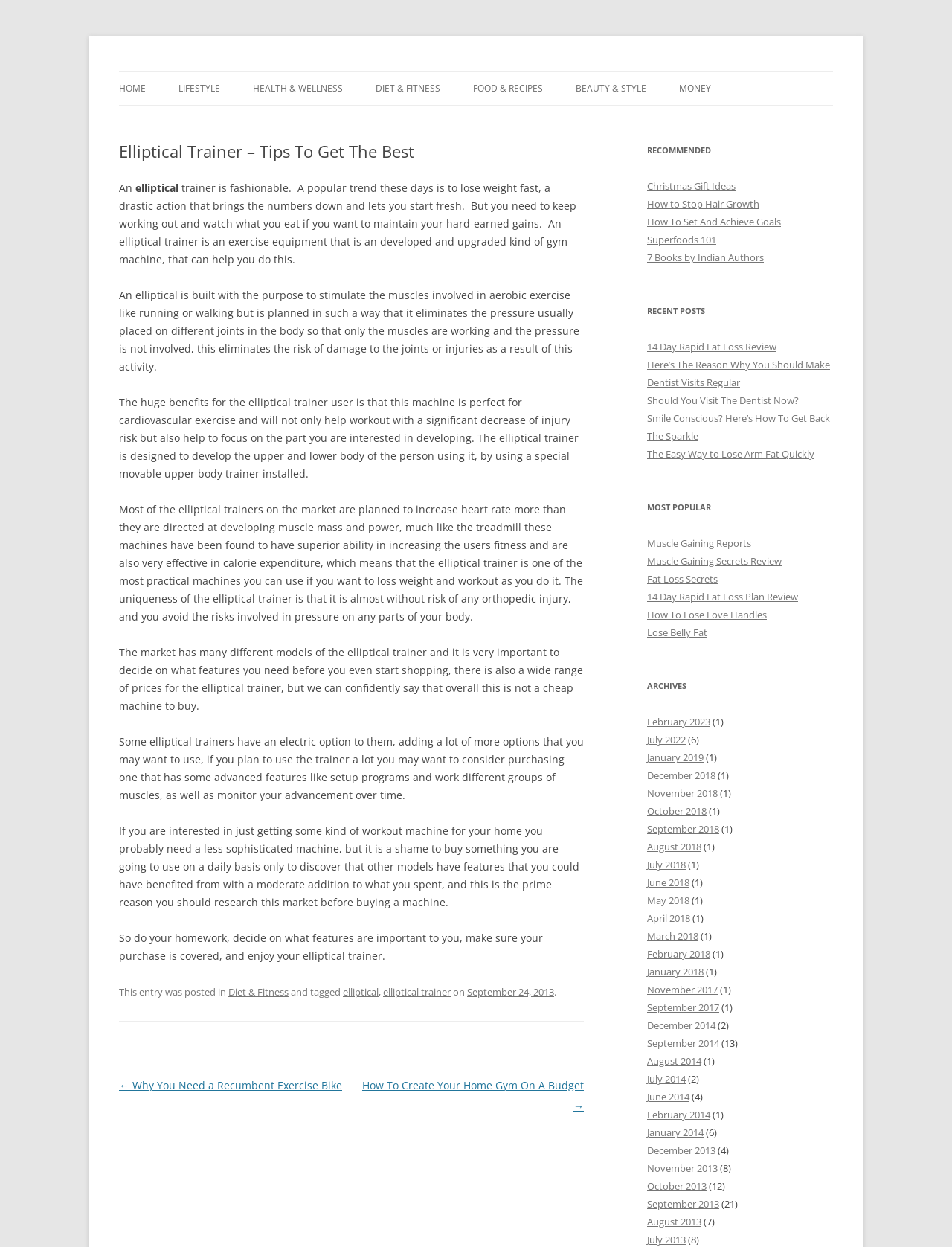Kindly determine the bounding box coordinates for the clickable area to achieve the given instruction: "Check the 'RECOMMENDED' section".

[0.68, 0.114, 0.875, 0.128]